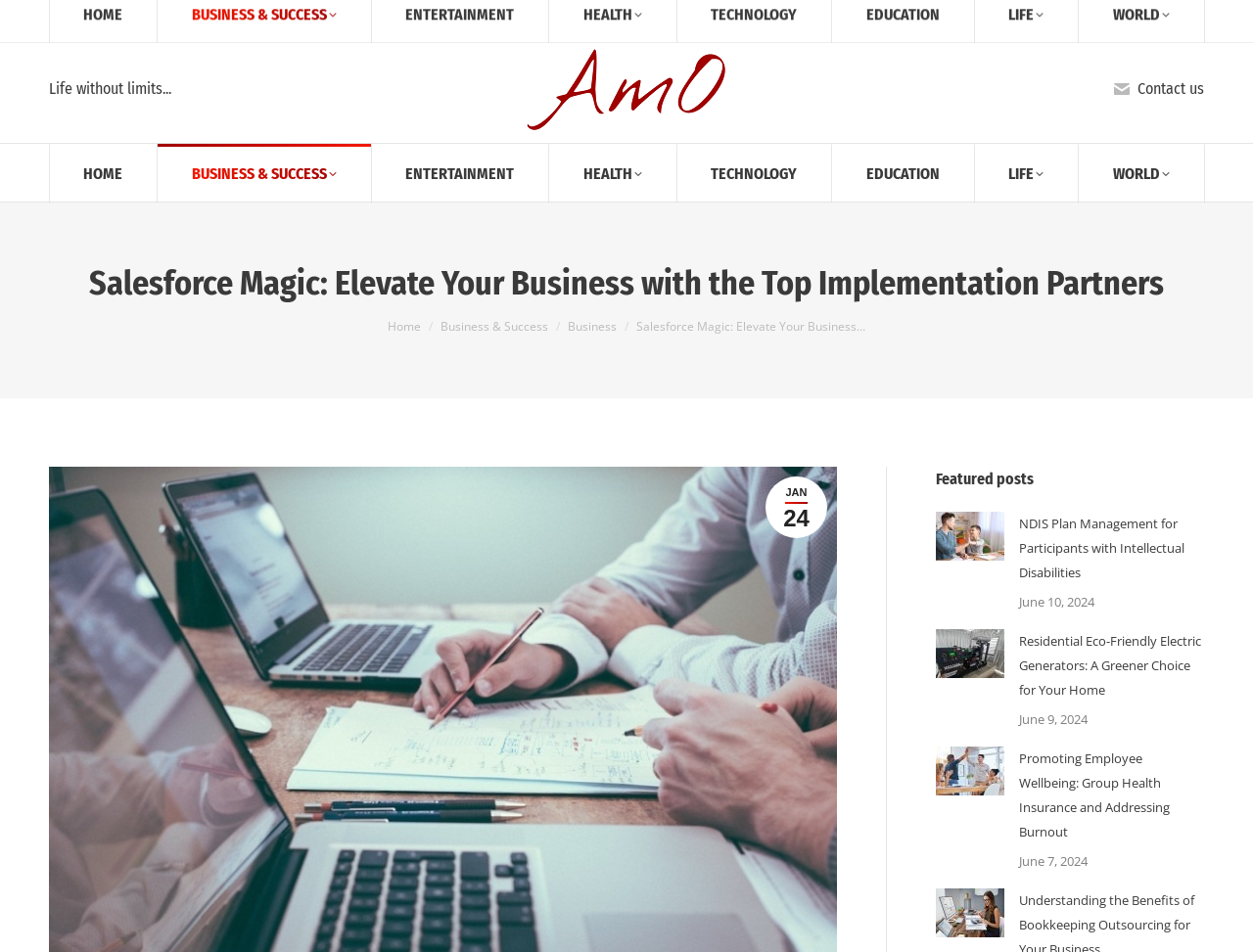Based on what you see in the screenshot, provide a thorough answer to this question: How many featured posts are displayed on the webpage?

There are three featured posts displayed on the webpage, each with a post image, title, and date. They are located in the middle section of the webpage.